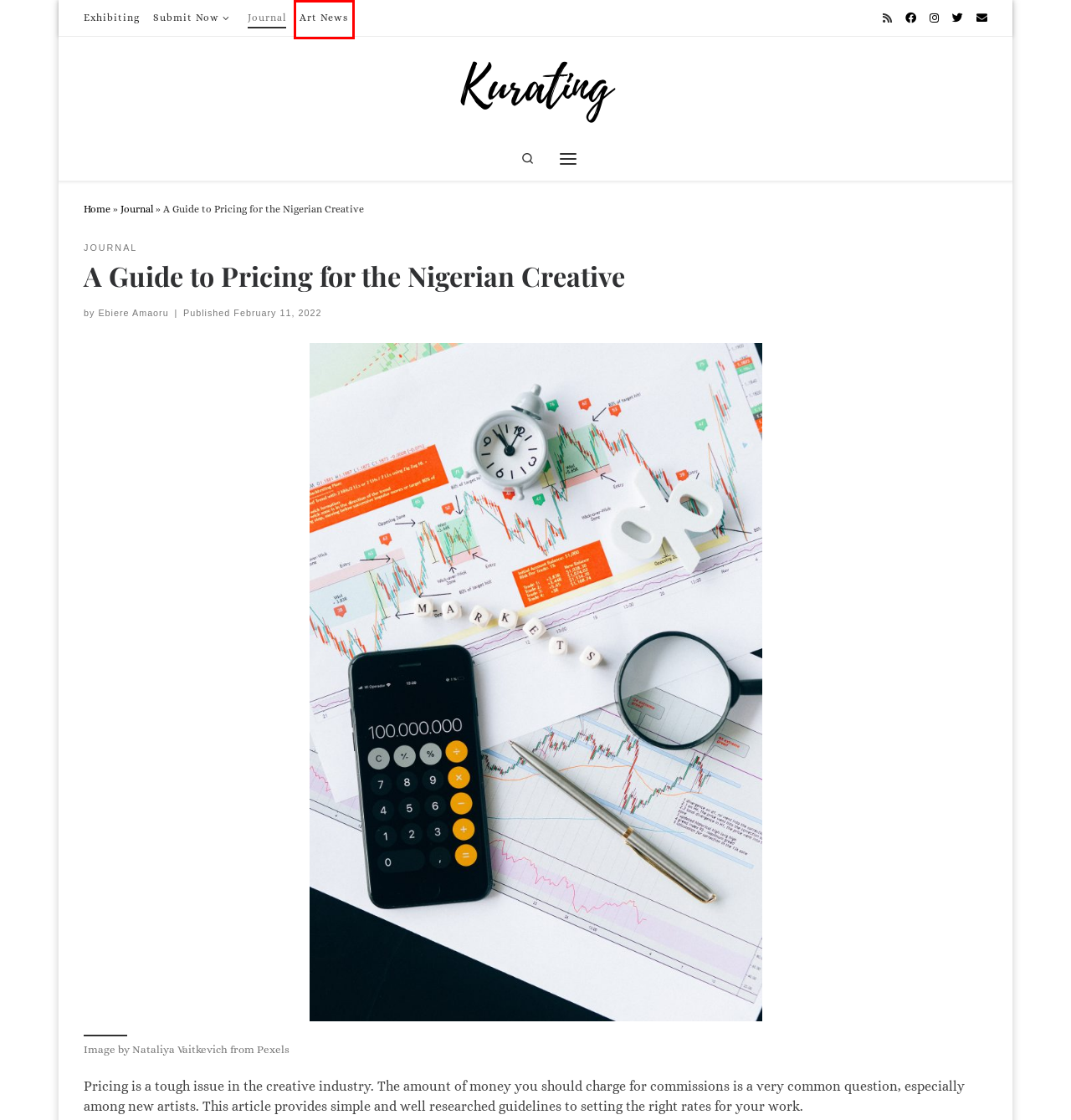Given a screenshot of a webpage with a red bounding box around a UI element, please identify the most appropriate webpage description that matches the new webpage after you click on the element. Here are the candidates:
A. Journal | Kurating - Creatives Hub, Nigeria
B. Exhibiting | Kurating - Creatives Hub, Nigeria
C. Art News | Kurating - Creatives Hub, Nigeria
D. Ebiere Amaoru | Kurating - Creatives Hub, Nigeria
E. 5 Famous Self-Taught Artists from Nigeria | Kurating - Creatives Hub, Nigeria
F. Introducing: The Creatives of The ArtHaus | Kurating - Creatives Hub, Nigeria
G. Kurating - Creativity & Fine Arts Hub, Nigeria
H. Submit | Kurating - Creatives Hub, Nigeria

C